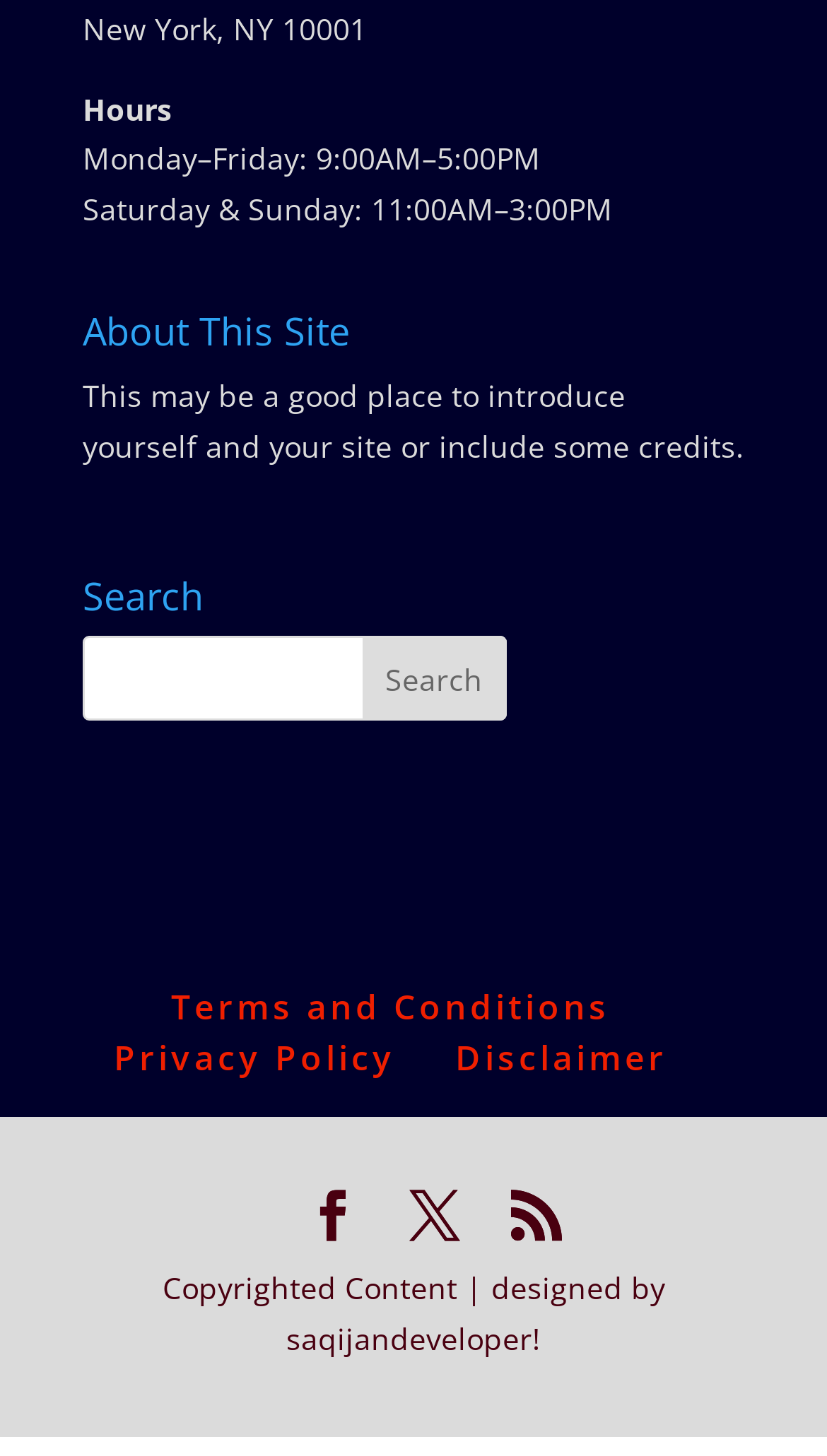What is the address of the location?
Could you answer the question with a detailed and thorough explanation?

The address is mentioned at the top of the webpage, which is 'New York, NY 10001'. This suggests that the webpage is related to a specific location or business in New York.